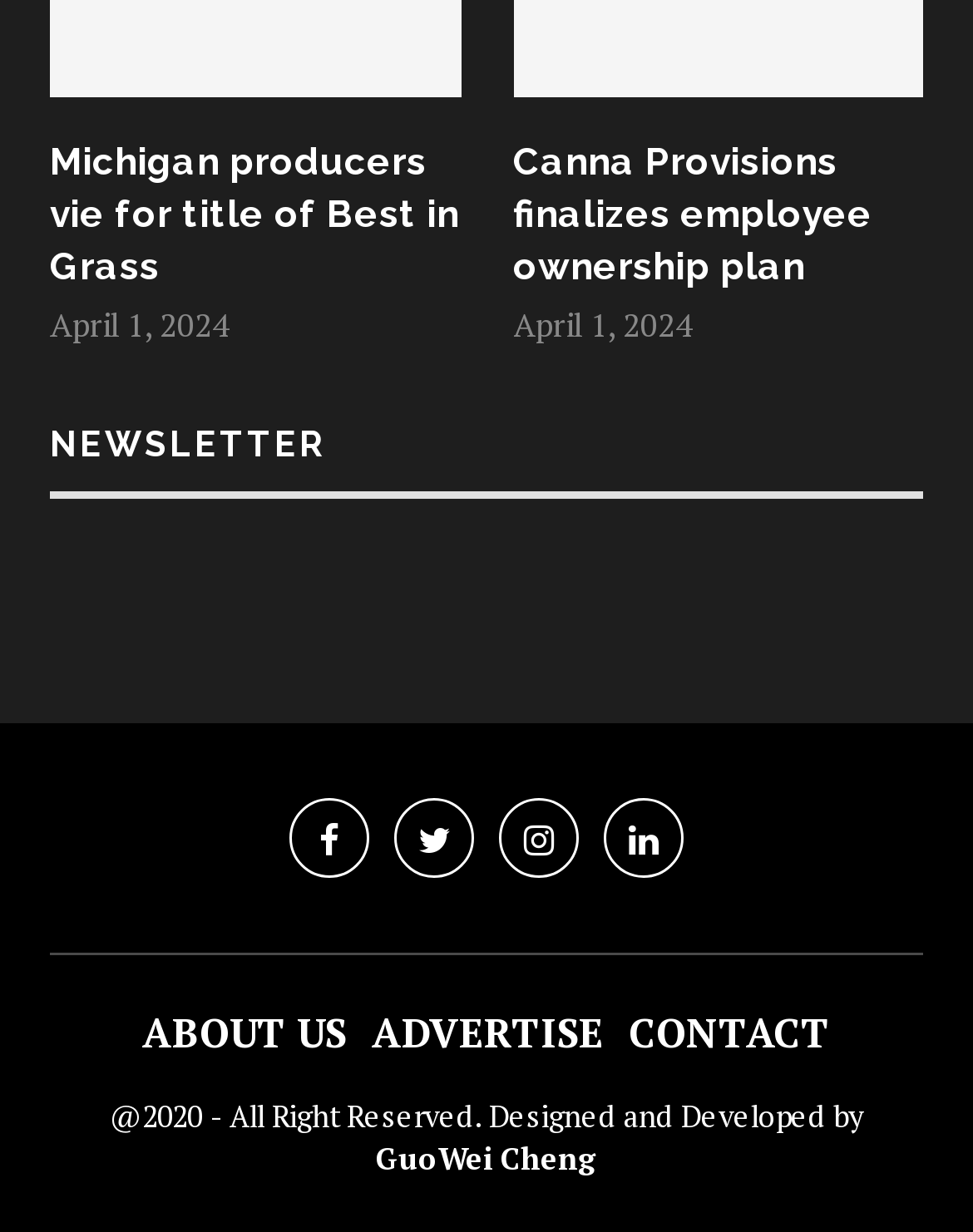Based on the image, provide a detailed and complete answer to the question: 
What is the purpose of the links with icons , , , and ?

The links with icons , , , and  are likely social media links, as they are commonly used icons for social media platforms.